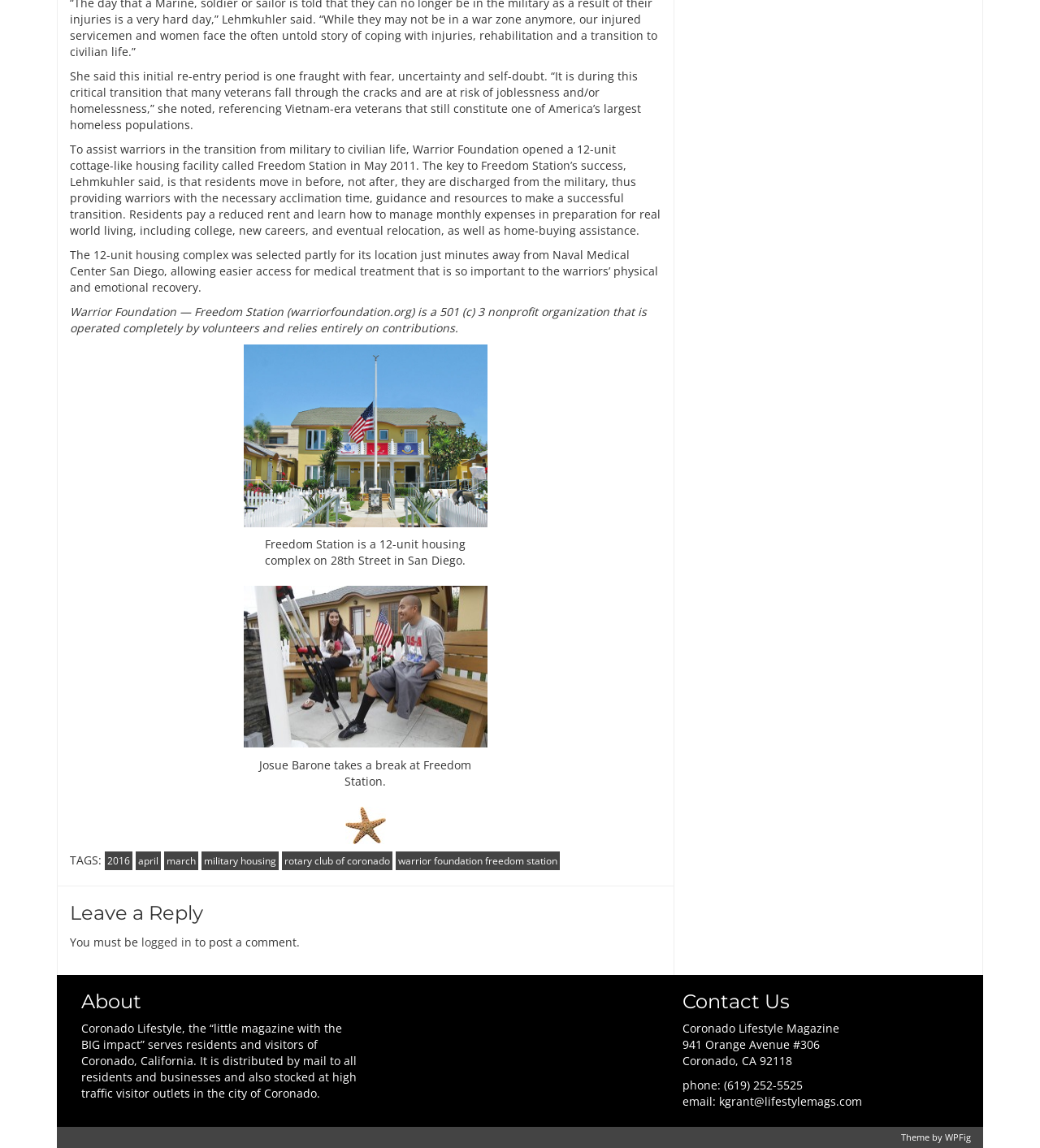Provide a brief response to the question using a single word or phrase: 
What is the organization behind Freedom Station?

Warrior Foundation